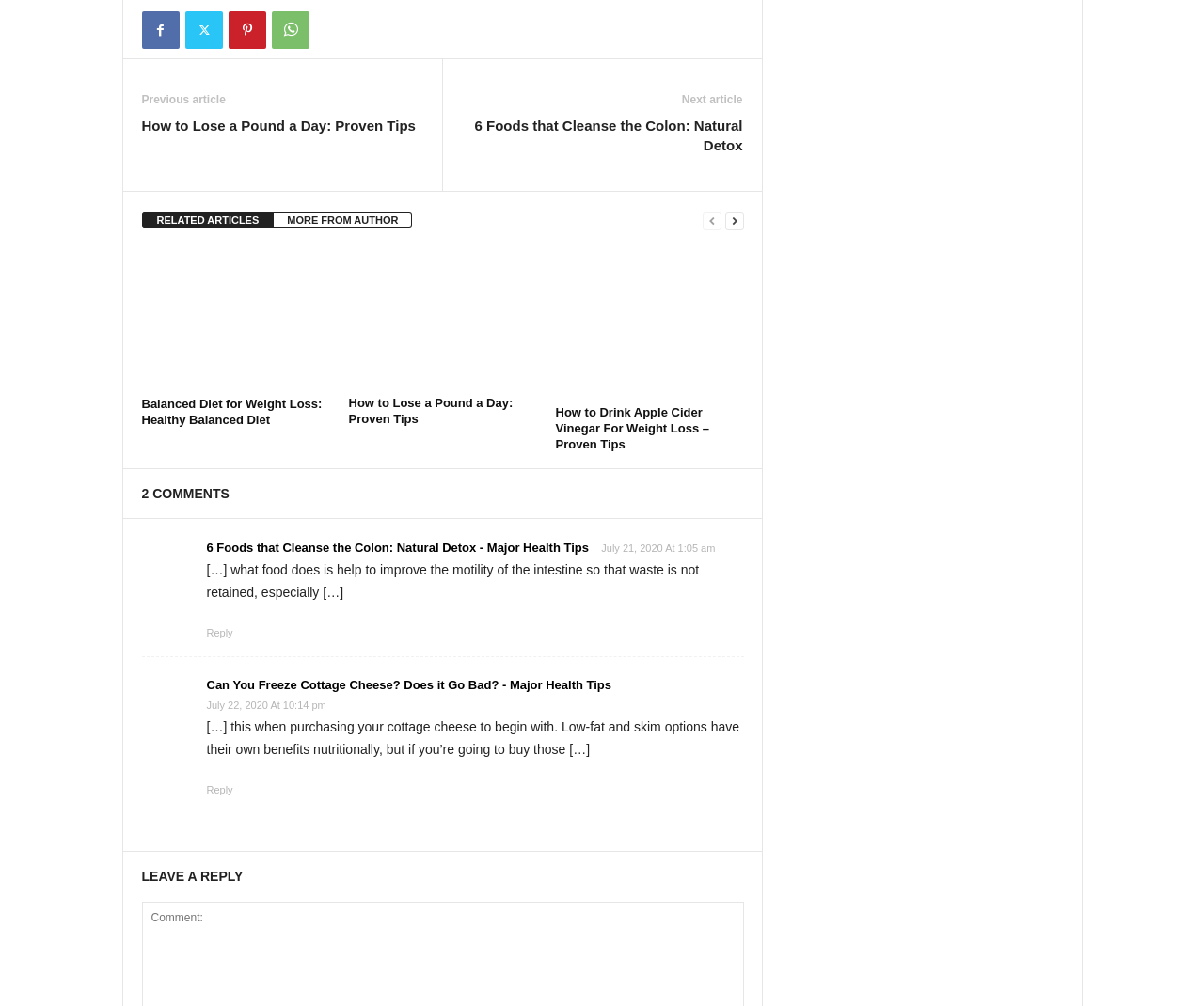What is the purpose of the 'Balanced Diet for Weight Loss' link?
Answer the question using a single word or phrase, according to the image.

To provide information on healthy balanced diet